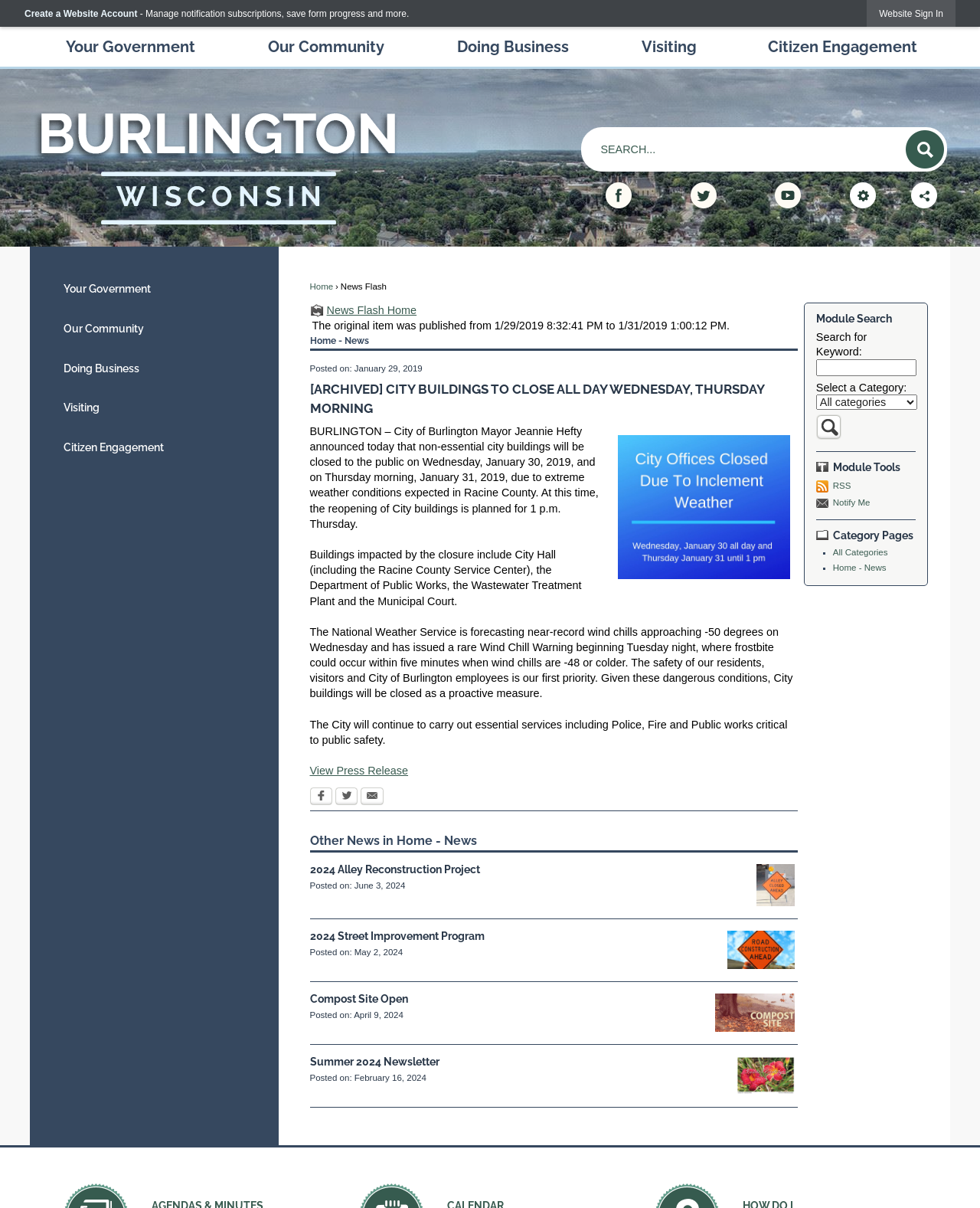Please identify the bounding box coordinates of the region to click in order to complete the given instruction: "Search for Keyword:". The coordinates should be four float numbers between 0 and 1, i.e., [left, top, right, bottom].

[0.833, 0.297, 0.935, 0.311]